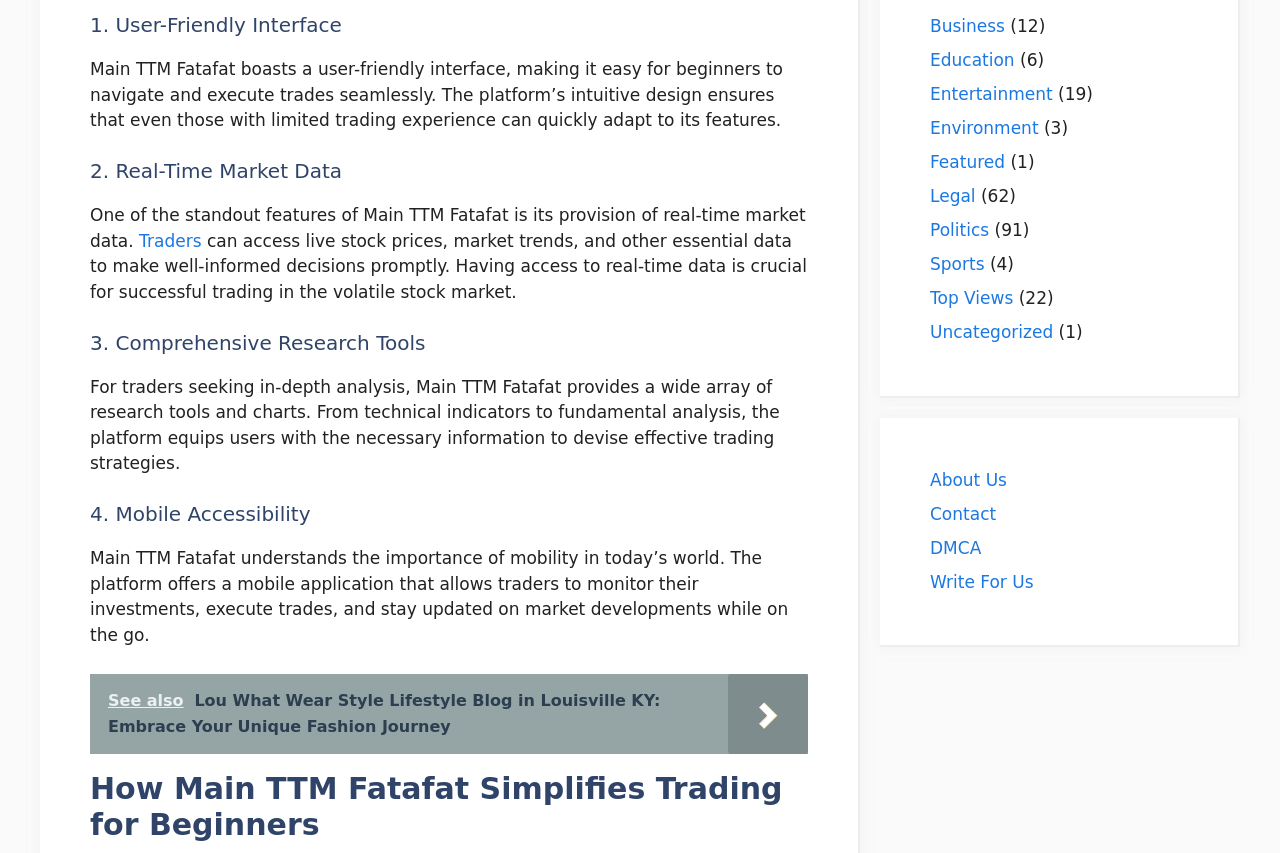How many categories are listed on the right side of the webpage?
Refer to the screenshot and answer in one word or phrase.

12